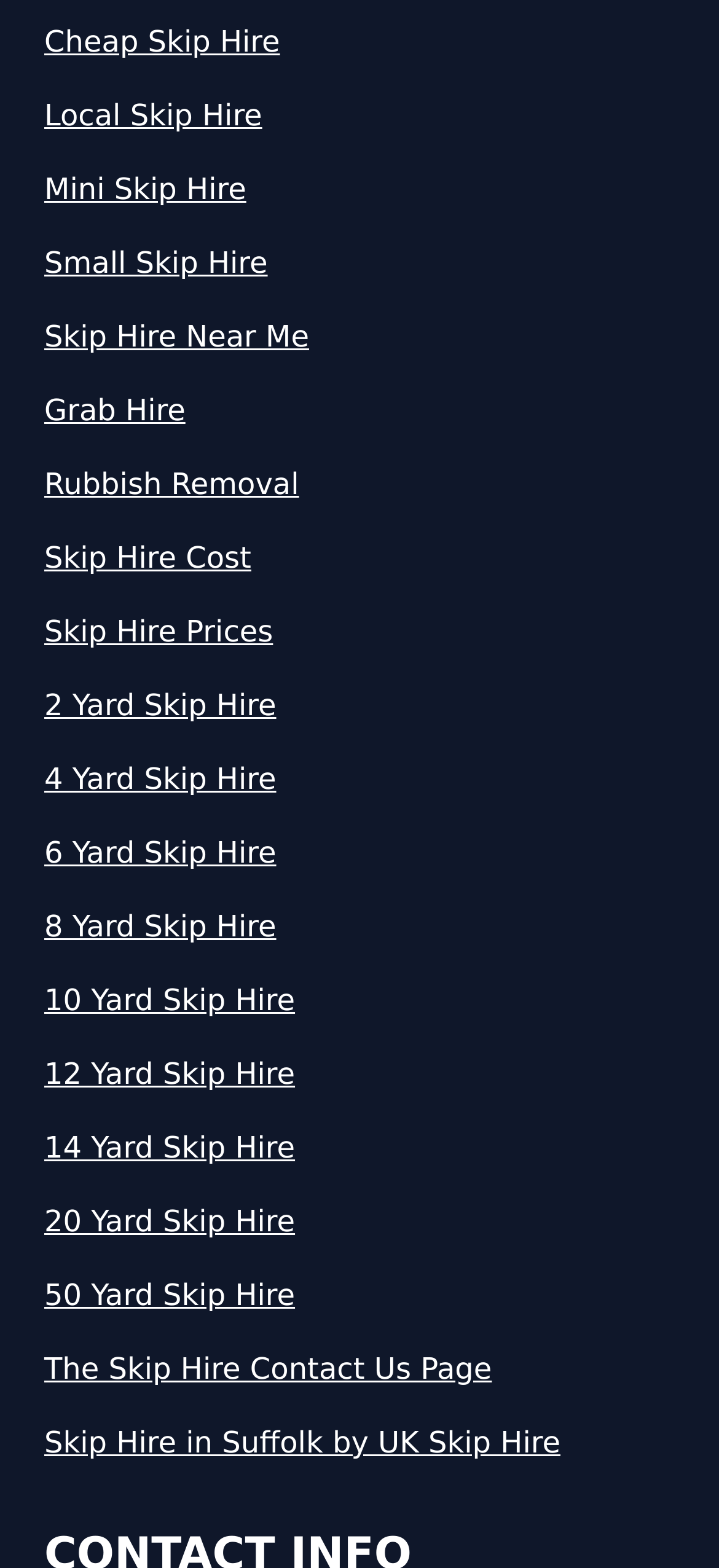What is the range of skip sizes available?
Please provide a detailed and thorough answer to the question.

The webpage lists various skip sizes, ranging from 2 Yard Skip Hire to 50 Yard Skip Hire, indicating that the website offers a wide range of skip sizes to cater to different customer needs.